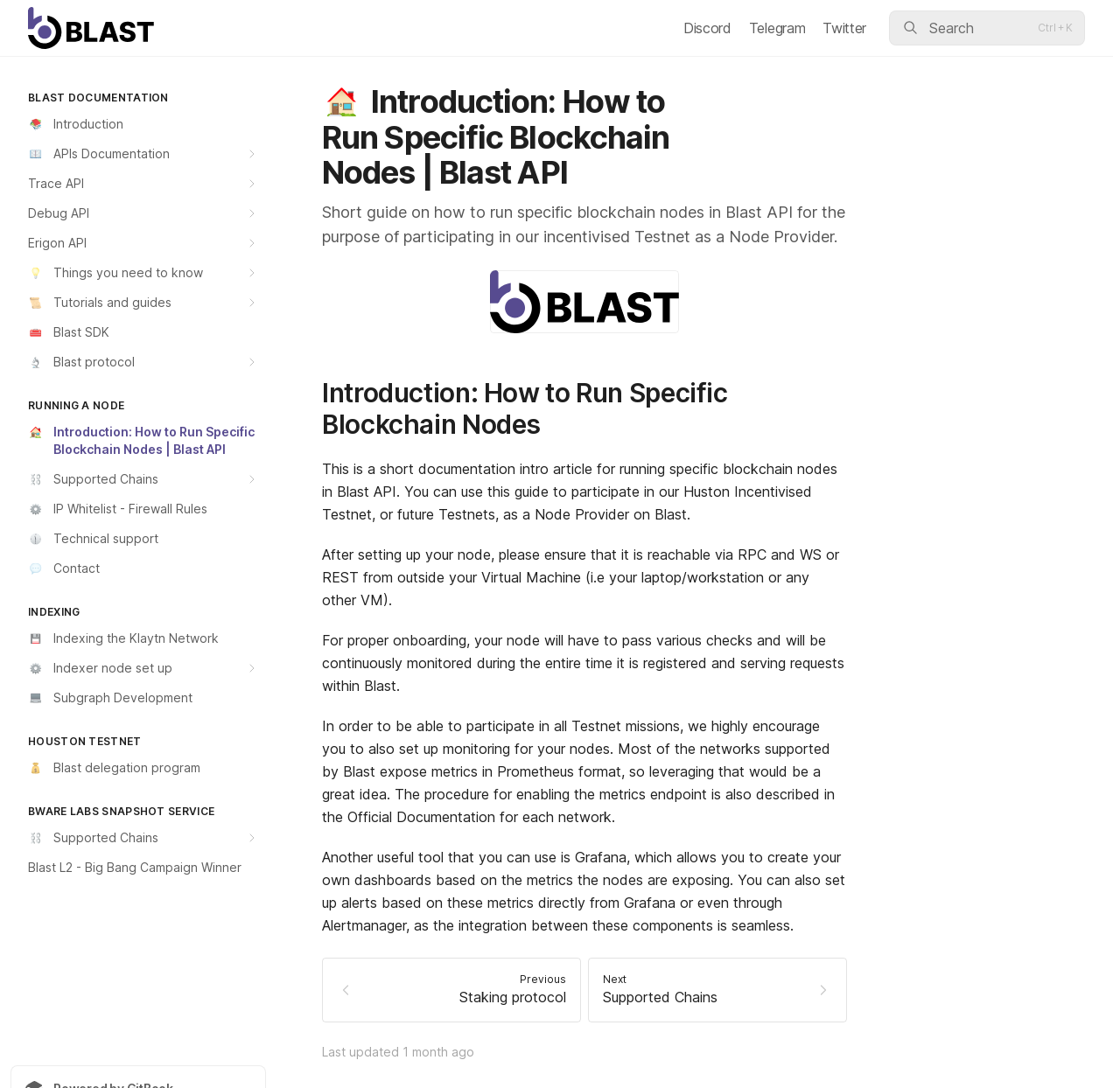Identify the main heading of the webpage and provide its text content.

🏠Introduction: How to Run Specific Blockchain Nodes | Blast API